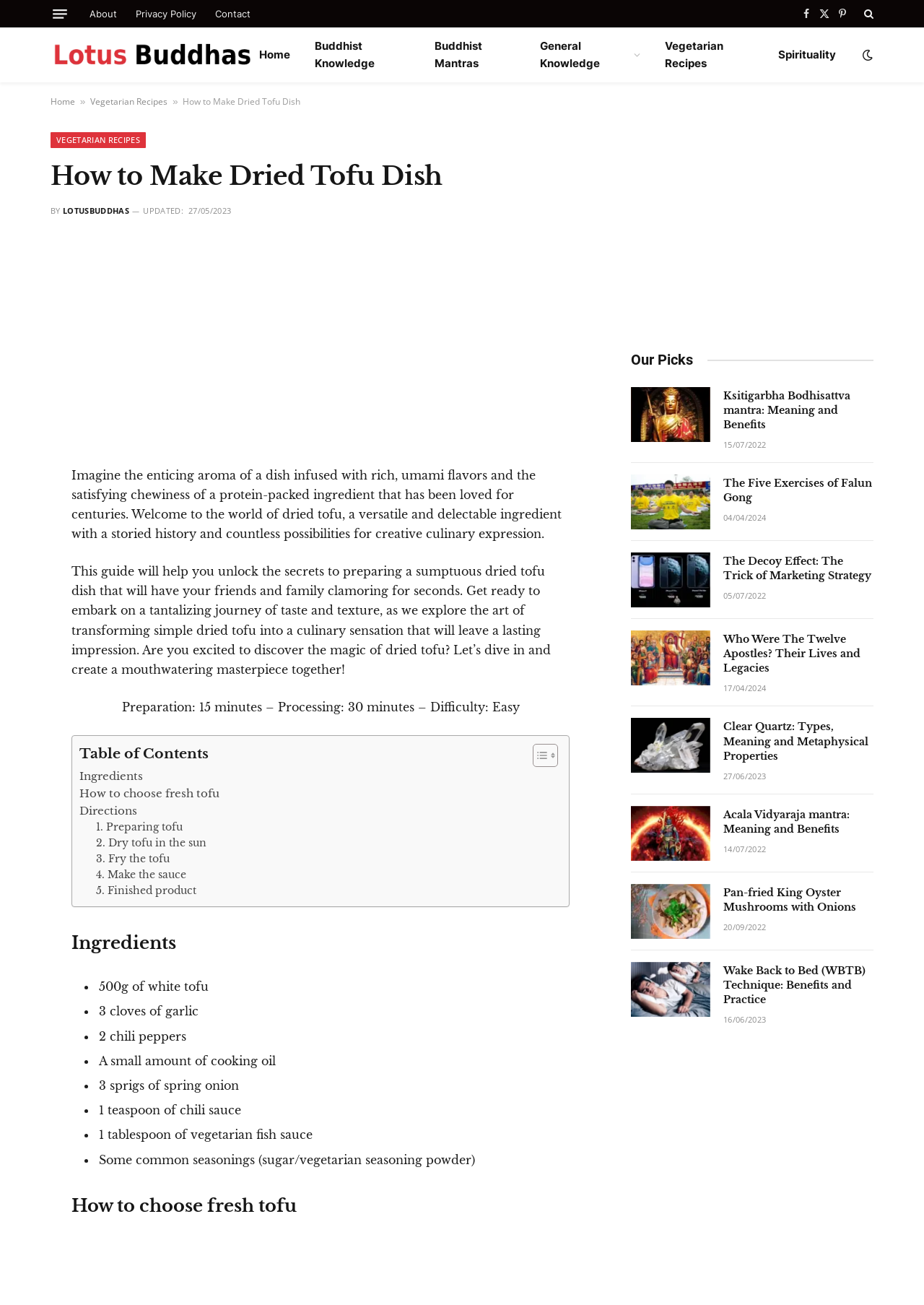What is the purpose of the 'Table of Contents' section?
Based on the visual details in the image, please answer the question thoroughly.

The 'Table of Contents' section has links to different parts of the recipe, such as 'Ingredients', 'How to choose fresh tofu', and 'Directions', which suggests that its purpose is to help users navigate the recipe.